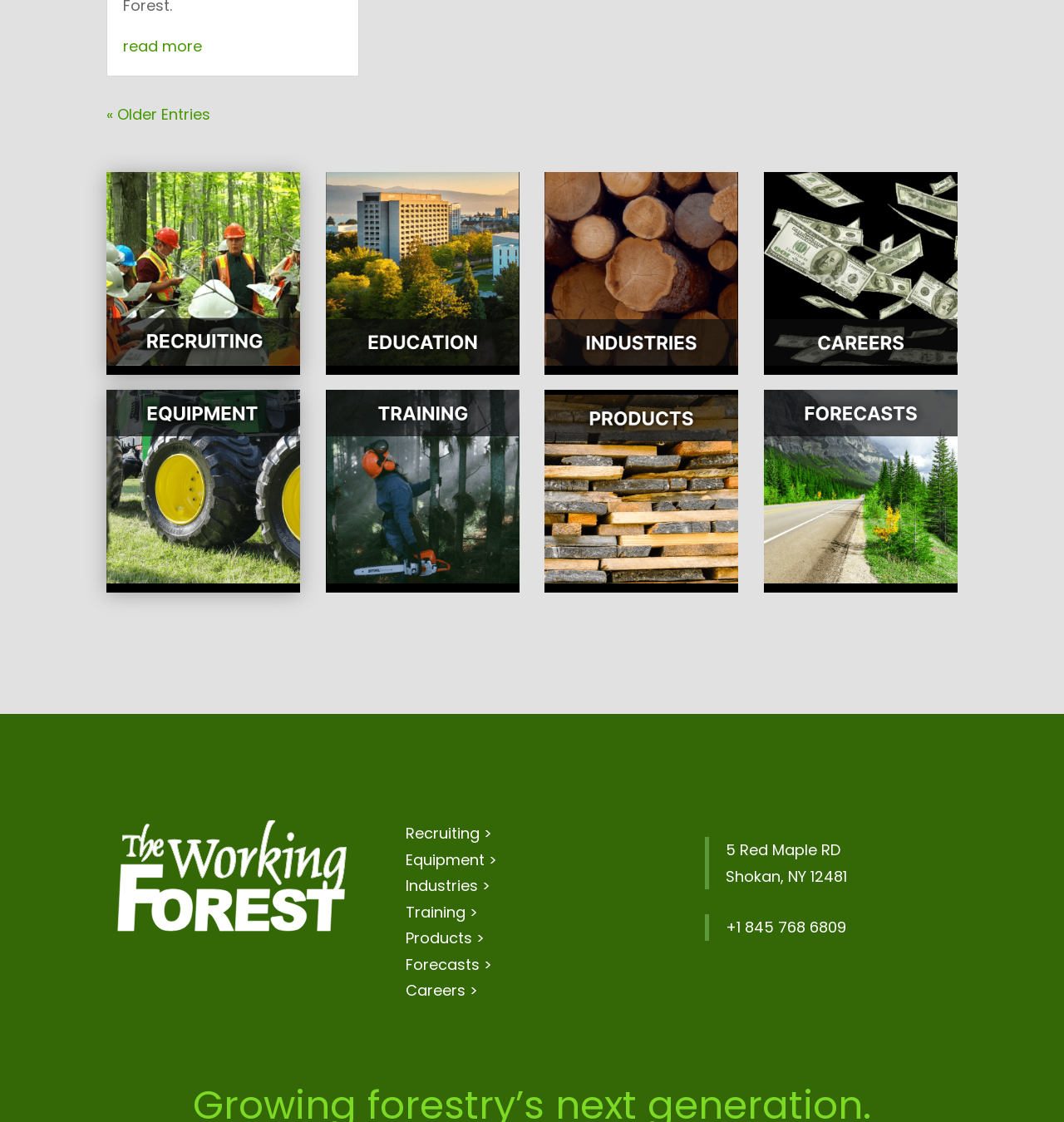Give a one-word or phrase response to the following question: What is the phone number mentioned on the webpage?

+1 845 768 6809